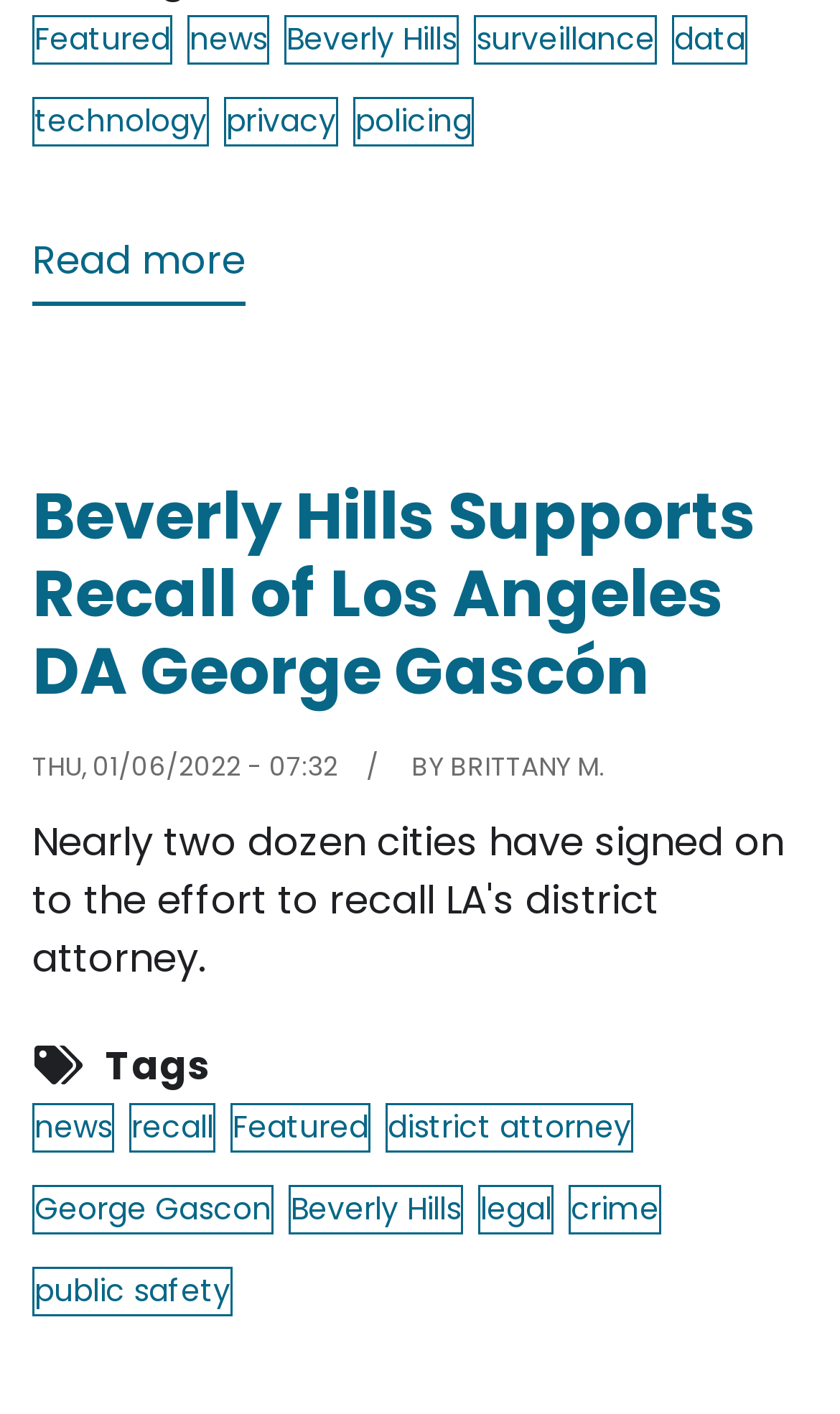When was the article published?
Respond with a short answer, either a single word or a phrase, based on the image.

THU, 01/06/2022 - 07:32